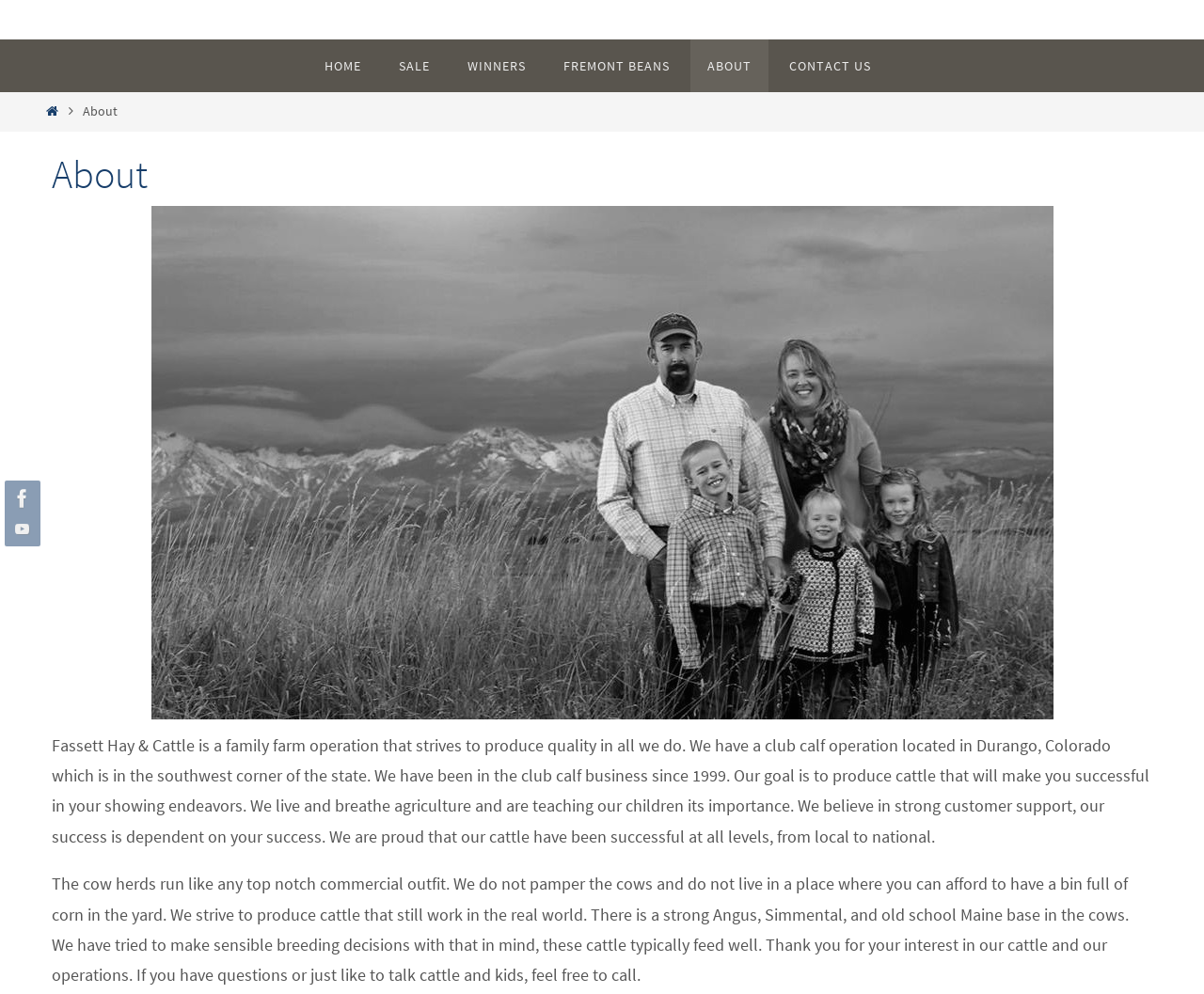What is the goal of Fassett Hay & Cattle?
Using the information from the image, provide a comprehensive answer to the question.

The webpage states that the goal of Fassett Hay & Cattle is to produce cattle that will make customers successful in their showing endeavors.